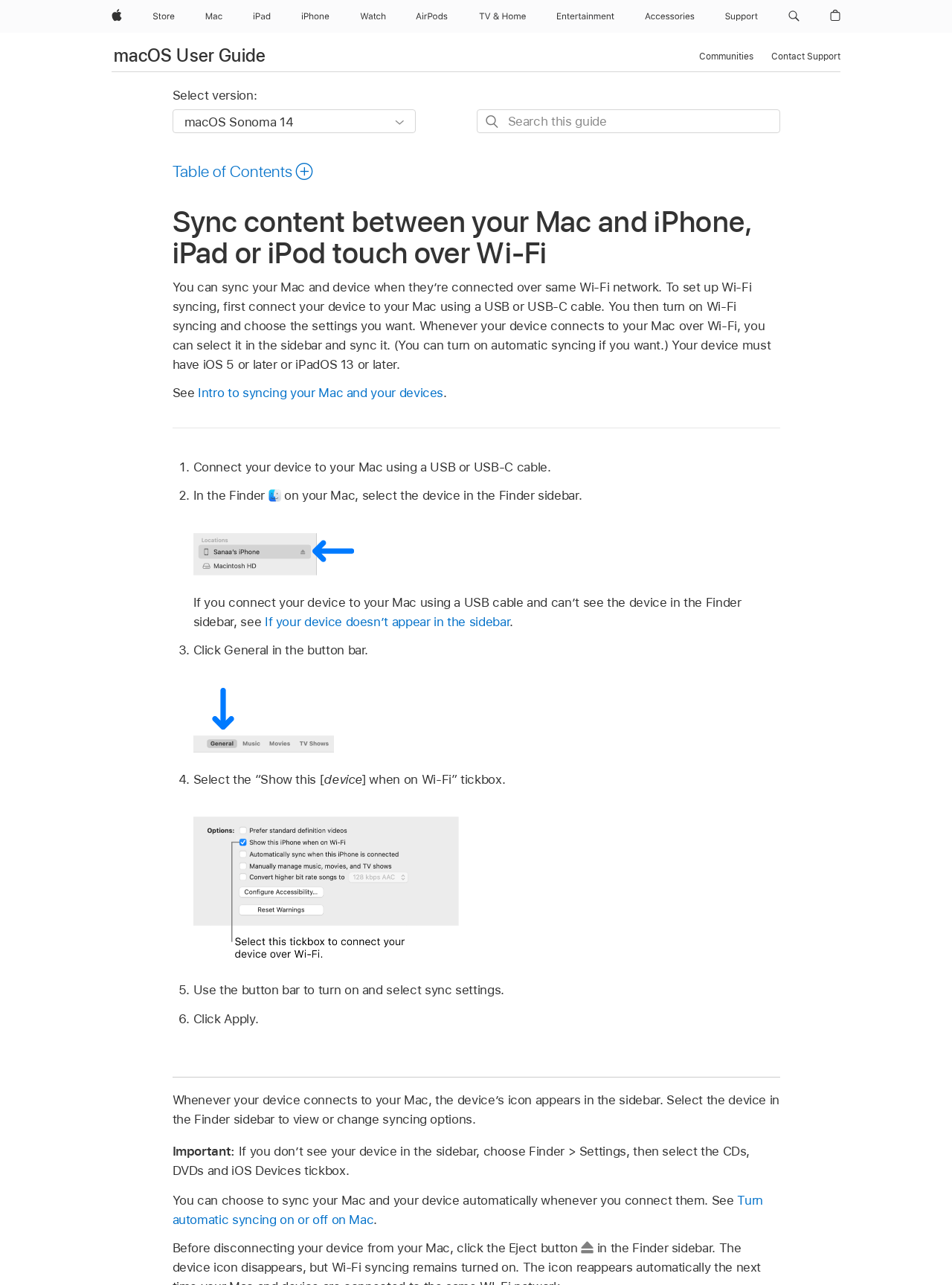Locate the bounding box coordinates of the item that should be clicked to fulfill the instruction: "Search Support".

[0.822, 0.0, 0.846, 0.025]